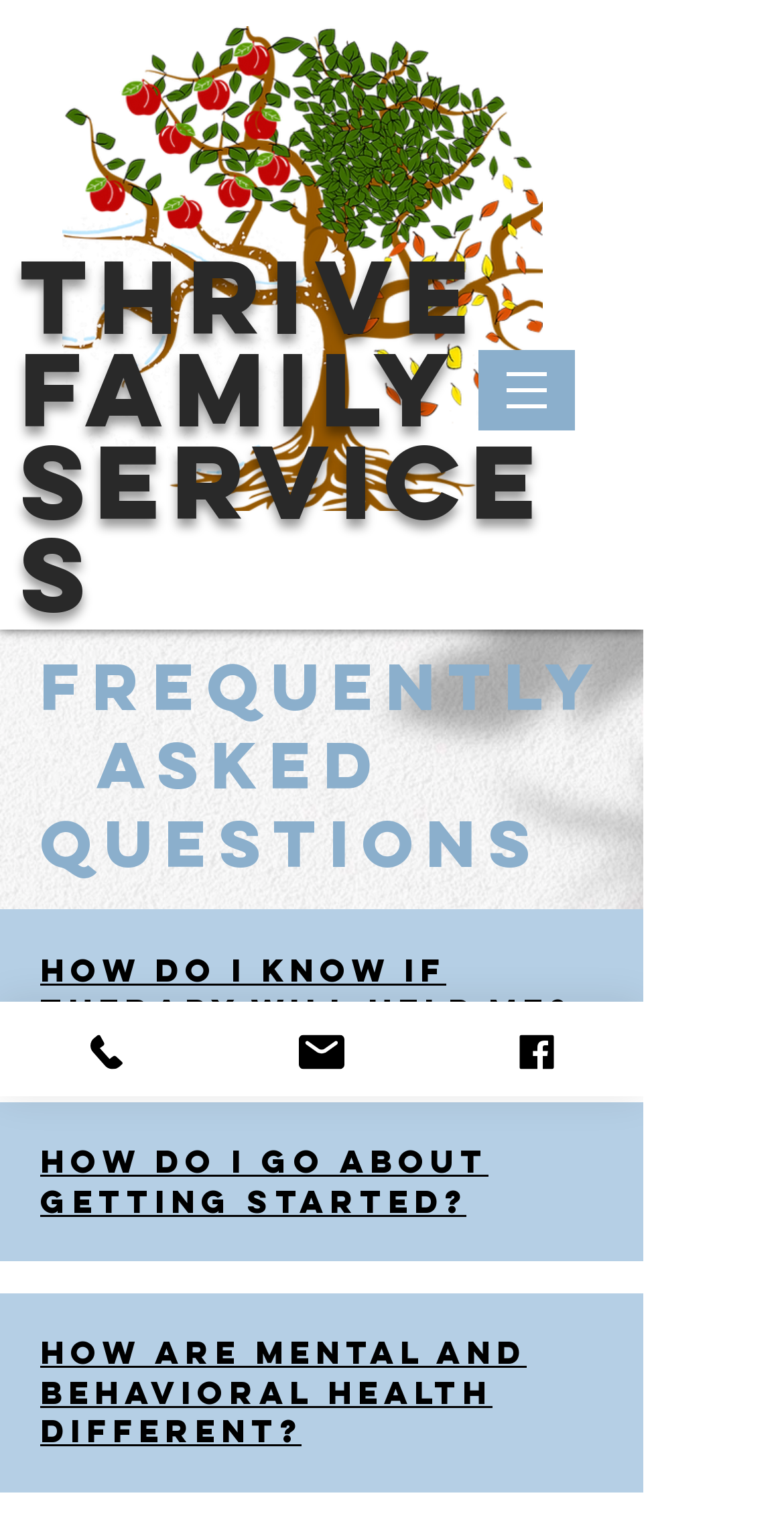Please respond in a single word or phrase: 
How many contact methods are listed?

3